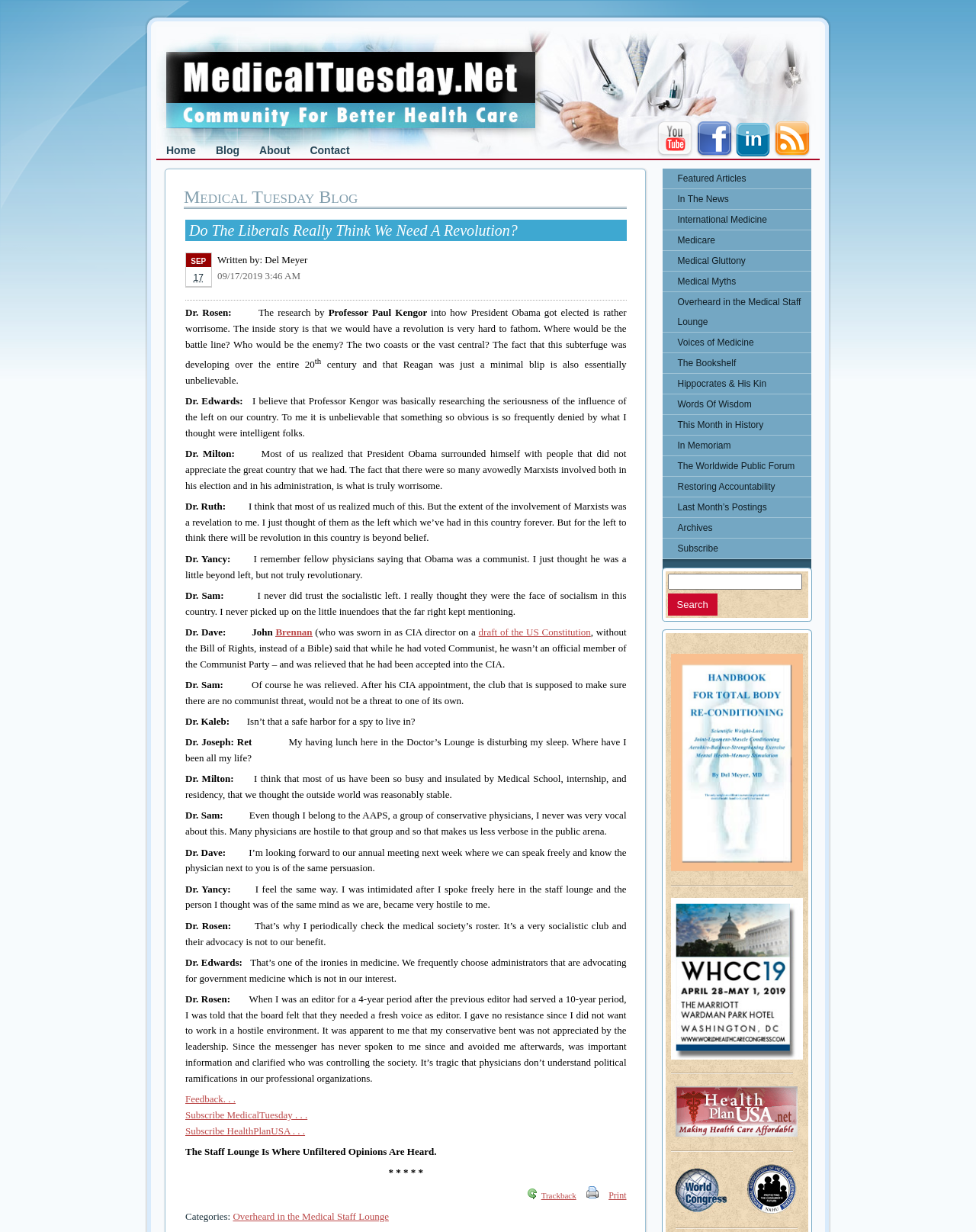Kindly provide the bounding box coordinates of the section you need to click on to fulfill the given instruction: "Click the Youtube link".

[0.673, 0.121, 0.71, 0.13]